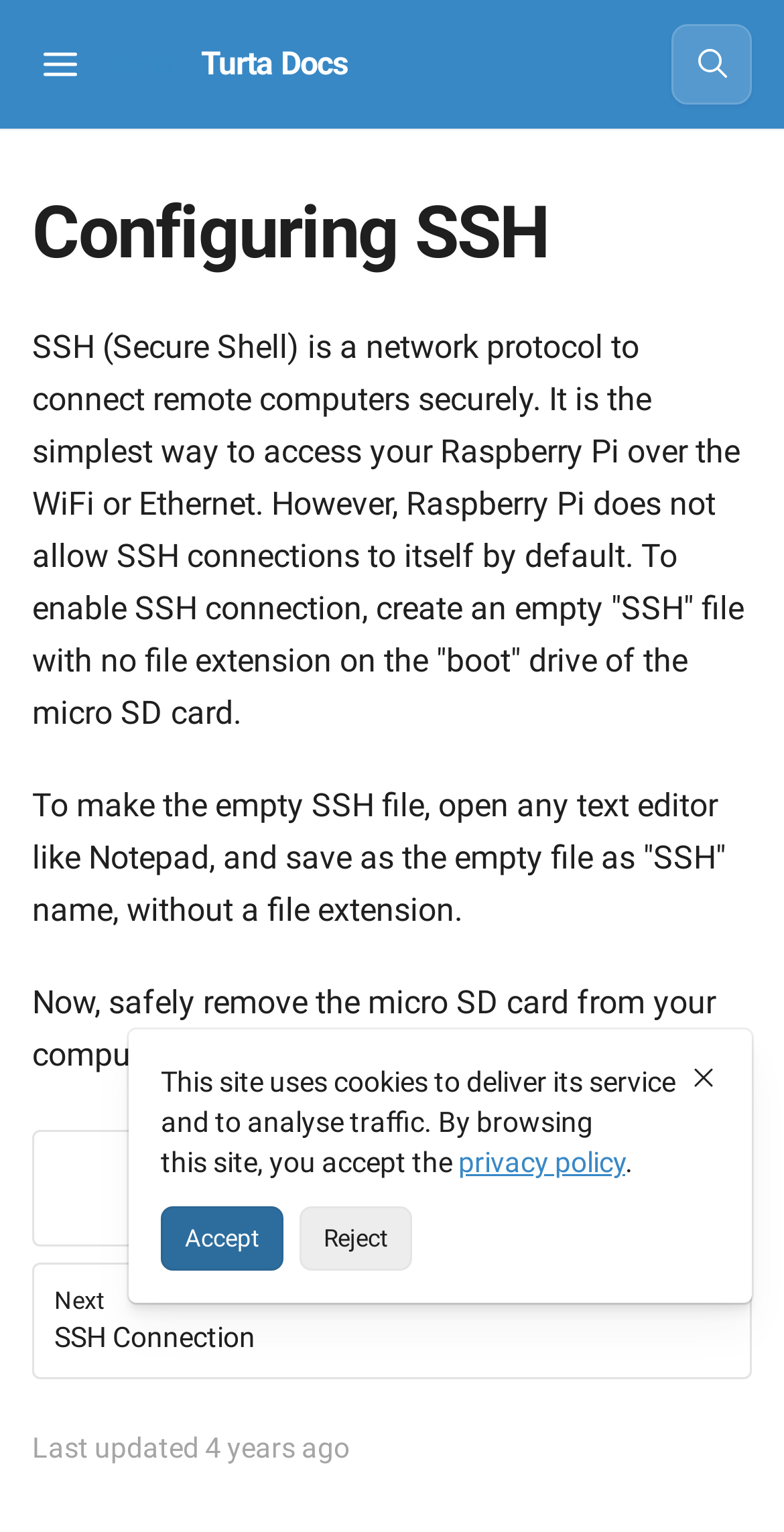Locate the bounding box coordinates of the area you need to click to fulfill this instruction: 'Click Turta Docs logo'. The coordinates must be in the form of four float numbers ranging from 0 to 1: [left, top, right, bottom].

[0.144, 0.021, 0.444, 0.063]